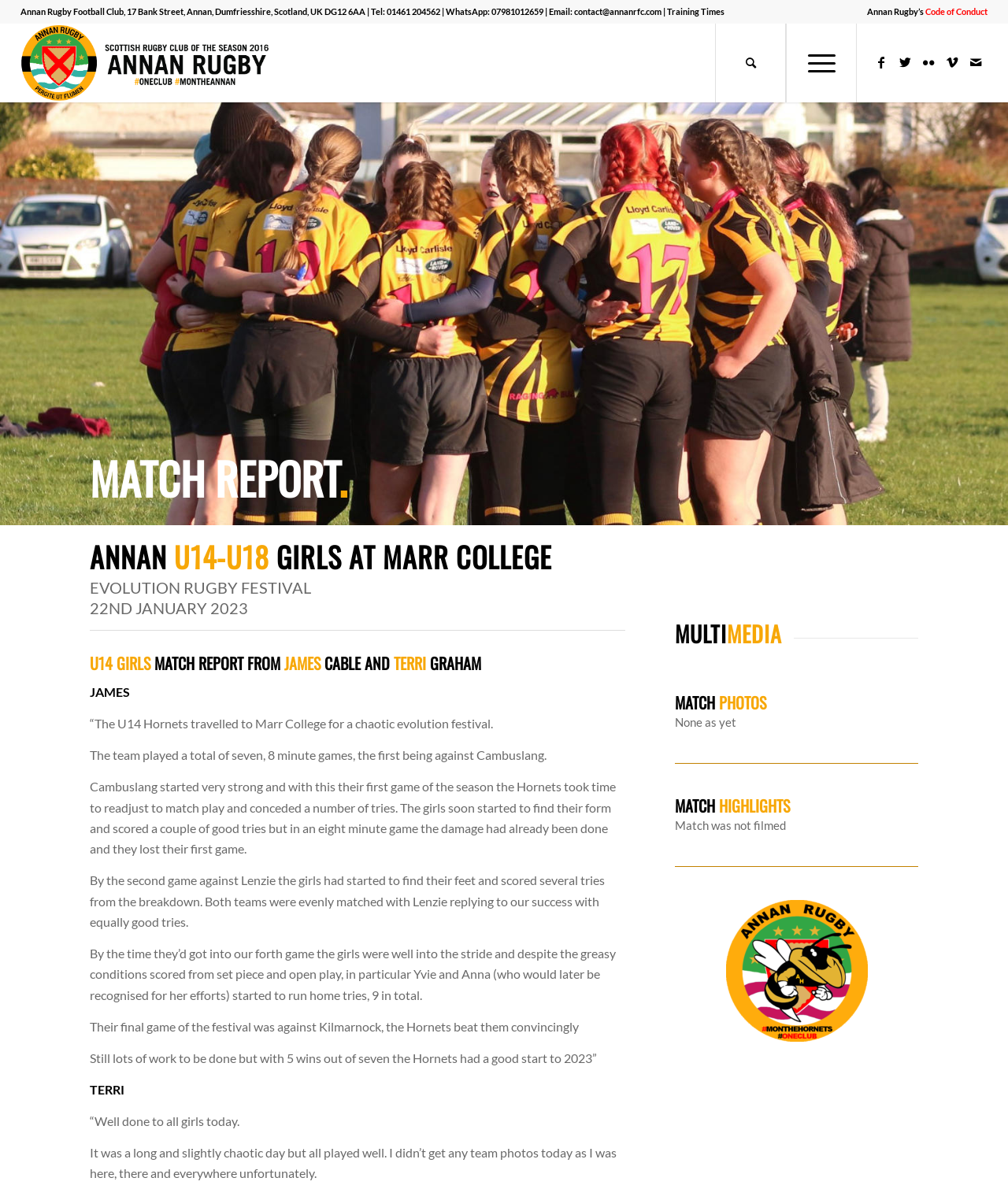Please locate the bounding box coordinates for the element that should be clicked to achieve the following instruction: "Call 01461 204562". Ensure the coordinates are given as four float numbers between 0 and 1, i.e., [left, top, right, bottom].

[0.383, 0.005, 0.436, 0.014]